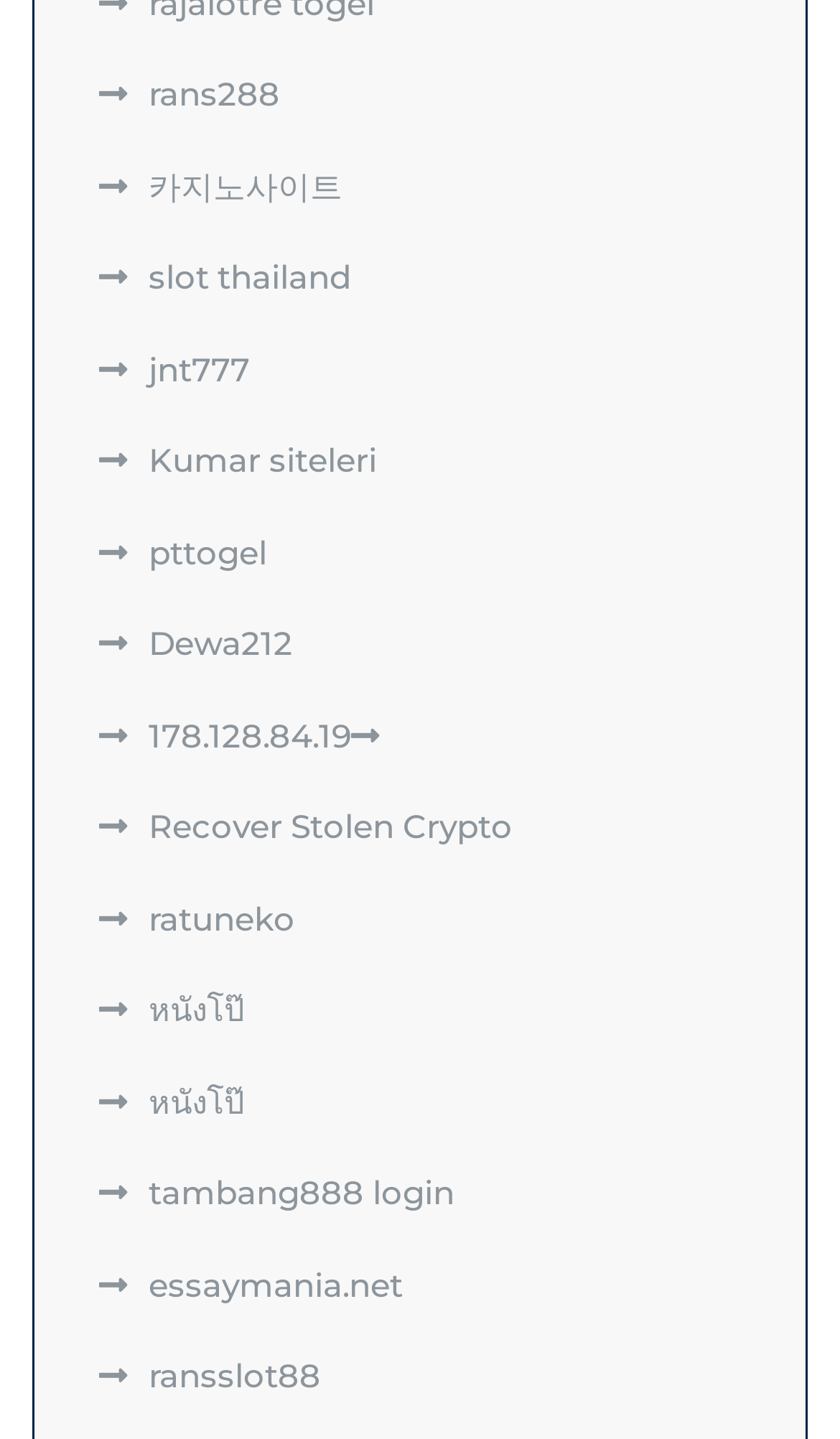Provide the bounding box coordinates for the UI element that is described as: "หนังโป๊".

[0.118, 0.688, 0.292, 0.716]